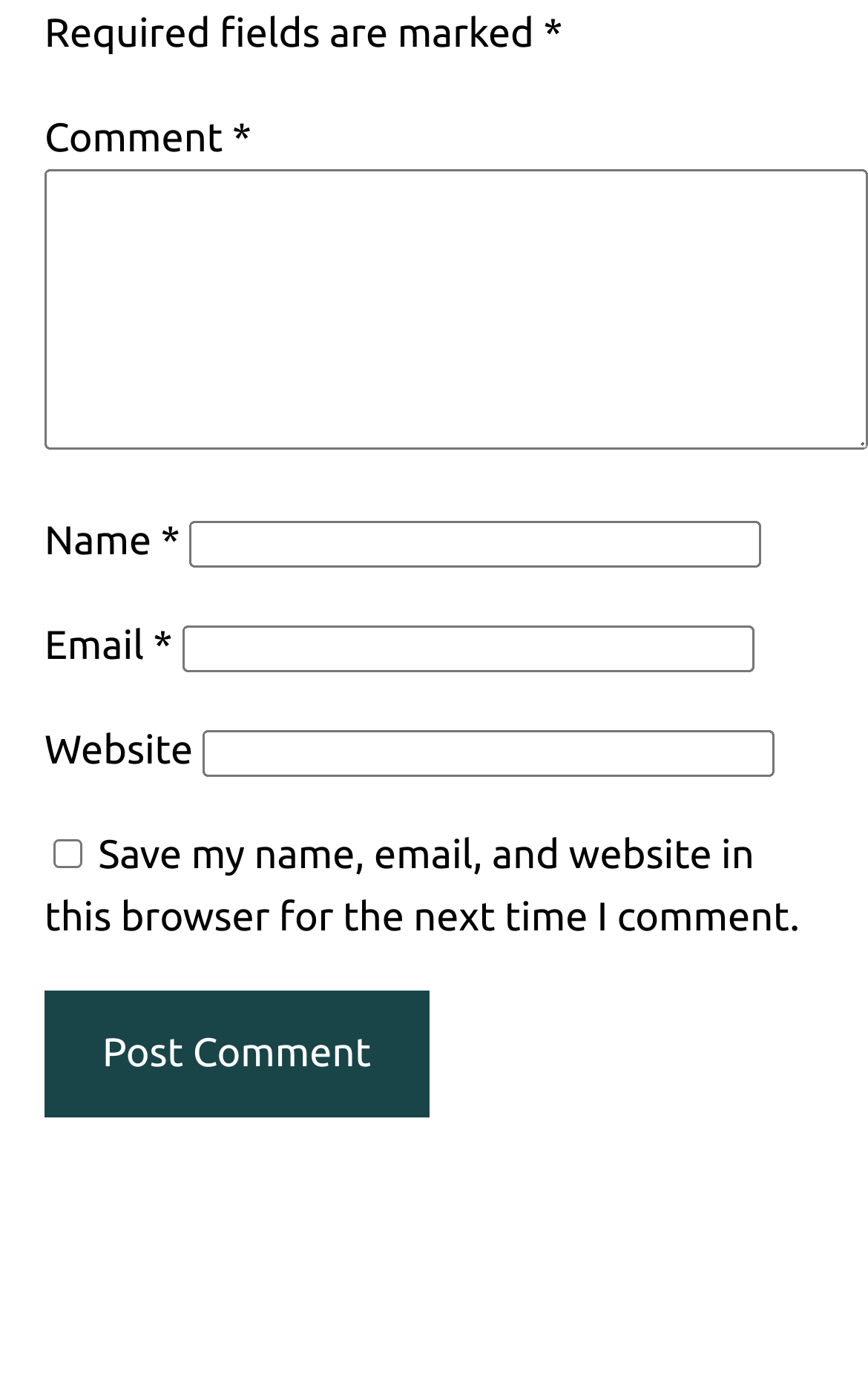Extract the bounding box coordinates of the UI element described: "parent_node: Name * name="author"". Provide the coordinates in the format [left, top, right, bottom] with values ranging from 0 to 1.

[0.218, 0.375, 0.877, 0.409]